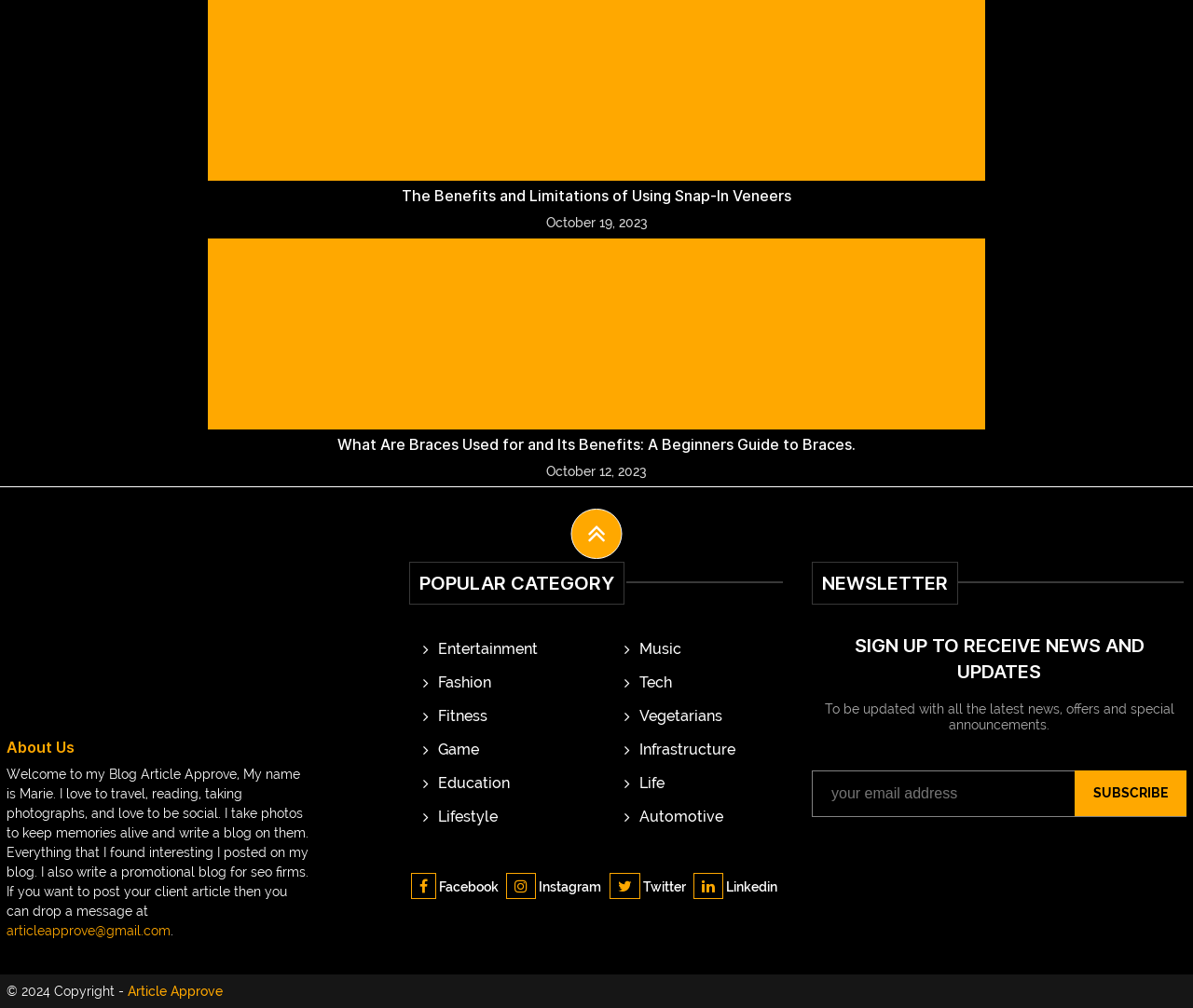Pinpoint the bounding box coordinates of the element you need to click to execute the following instruction: "Click the Facebook icon". The bounding box should be represented by four float numbers between 0 and 1, in the format [left, top, right, bottom].

[0.345, 0.872, 0.418, 0.888]